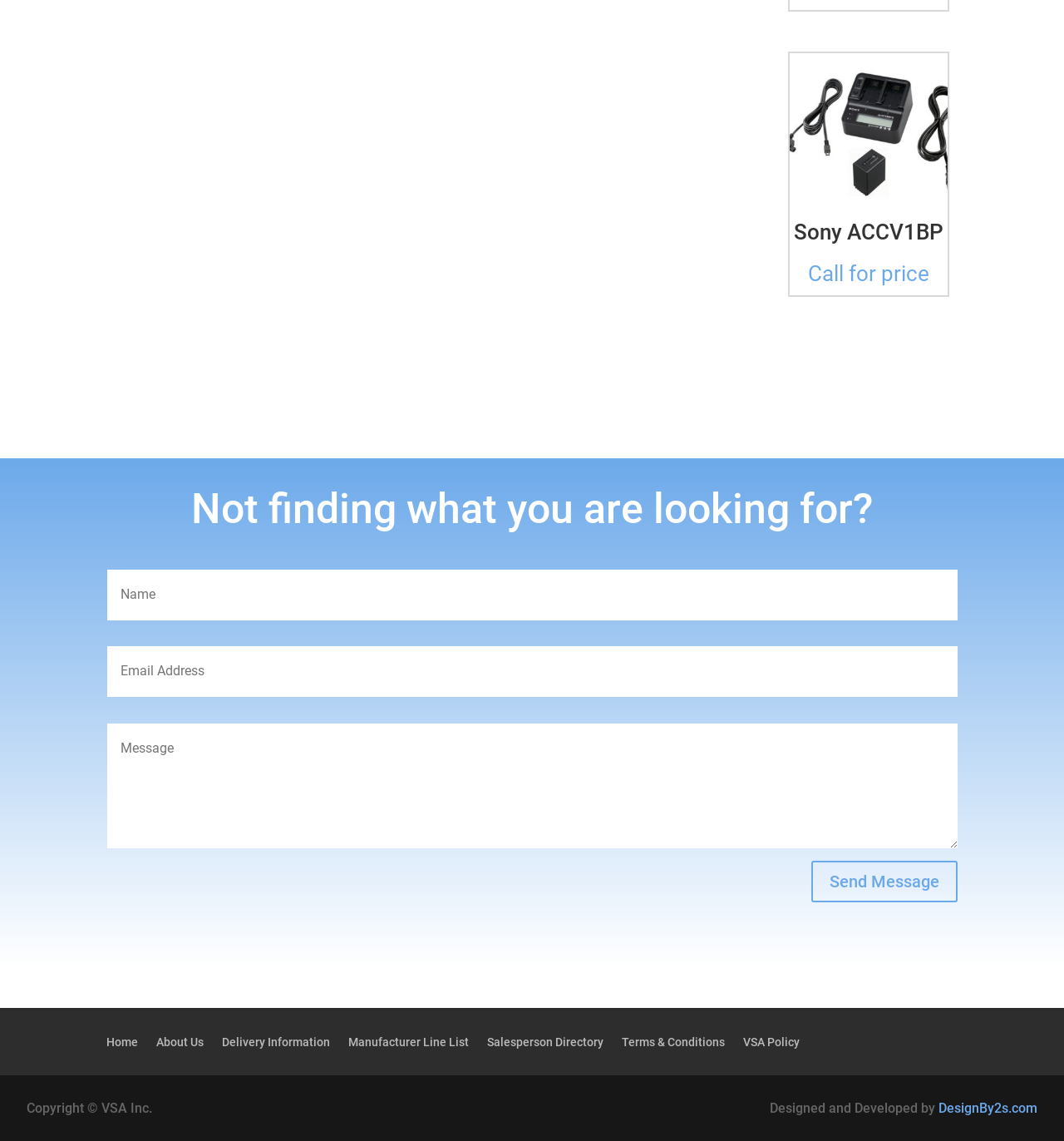Please provide a comprehensive answer to the question below using the information from the image: What is the purpose of the button?

The button element with the text 'Send Message 5' is likely used to send a message or inquiry about the product or service, as it is located below the textboxes.